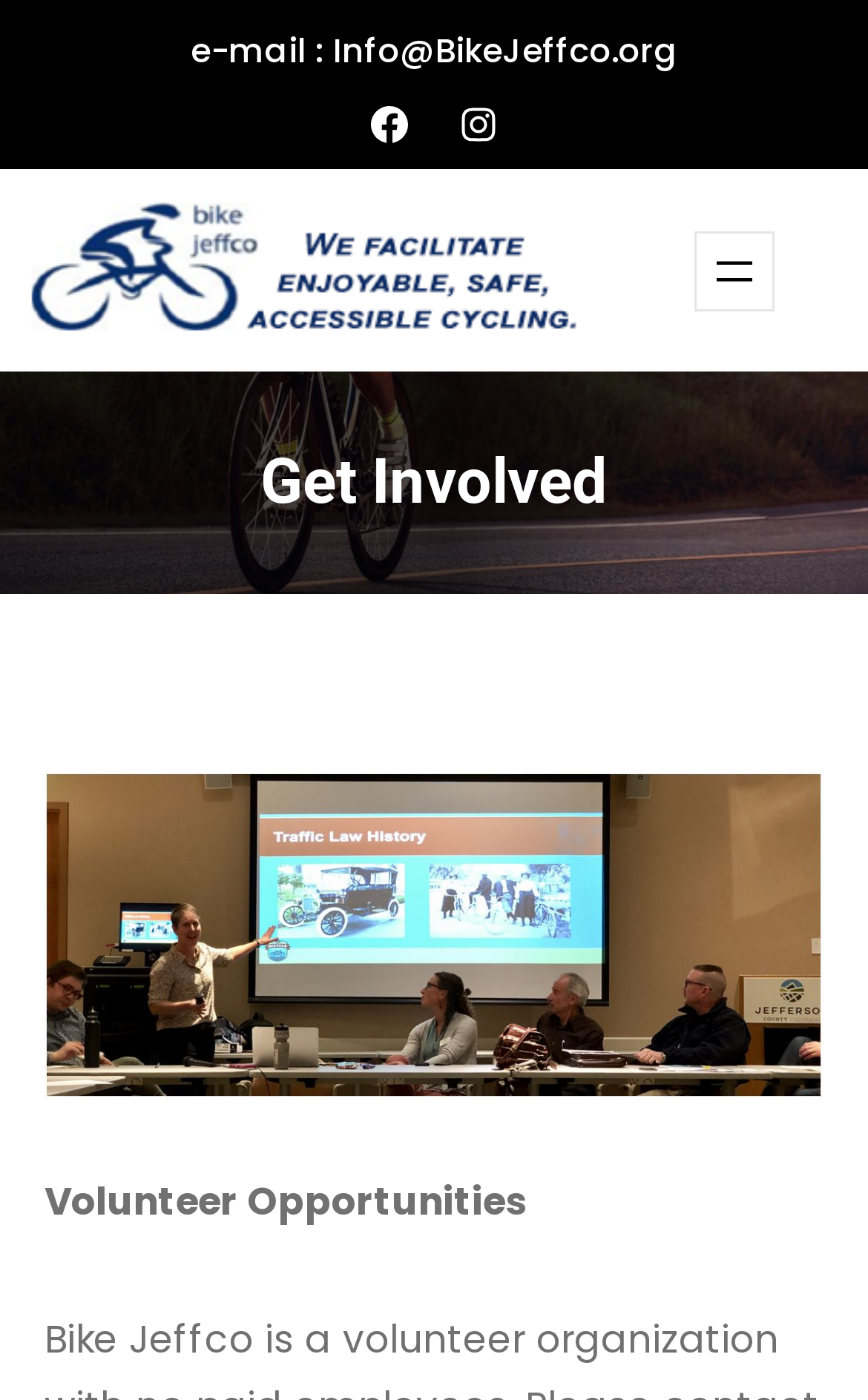Based on the image, provide a detailed and complete answer to the question: 
What is the main topic of the webpage?

I found the main topic by looking at the heading element with the text 'Get Involved'.